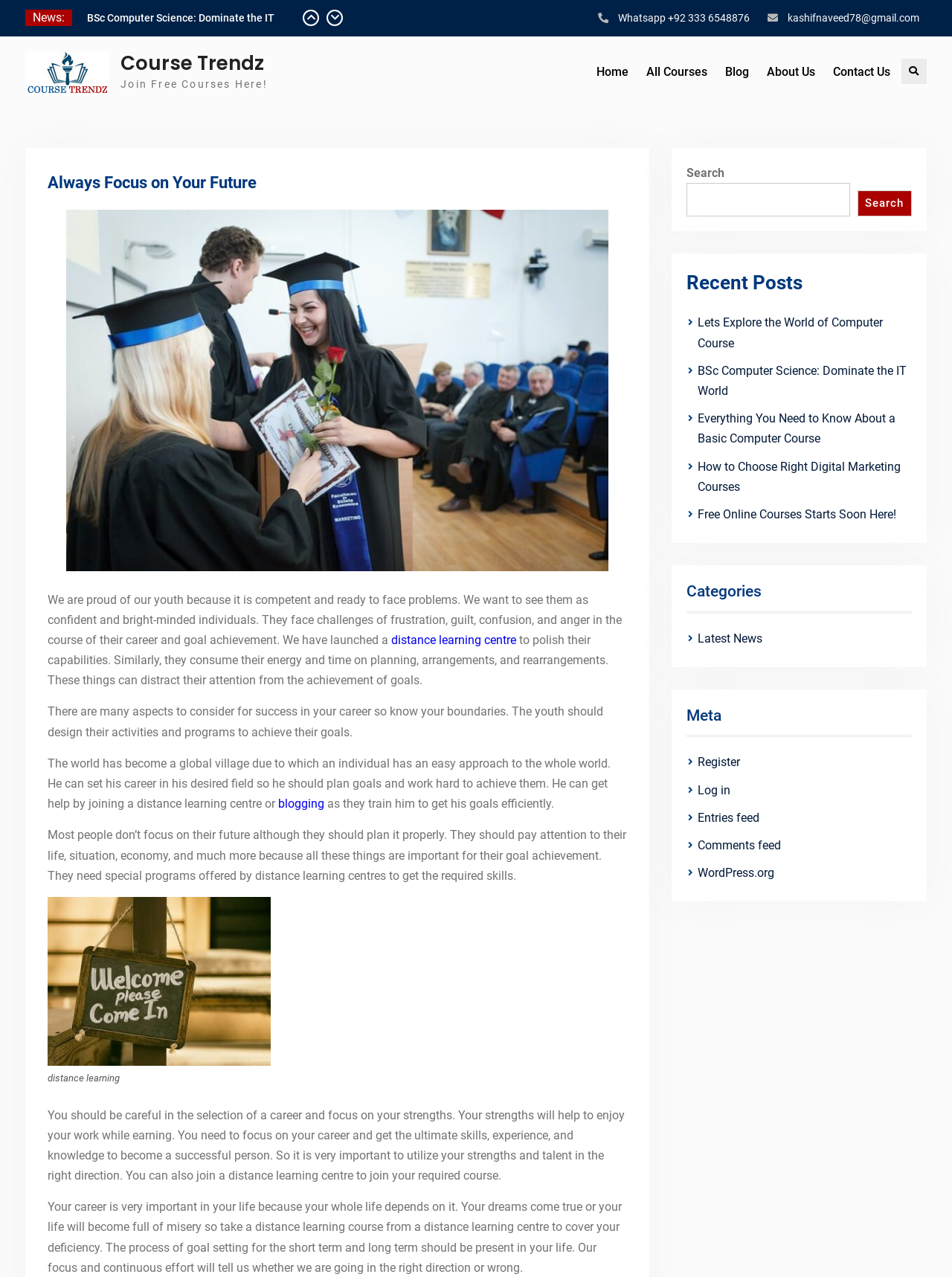Find the bounding box of the UI element described as follows: "Whatsapp +92 333 6548876".

[0.649, 0.007, 0.787, 0.021]